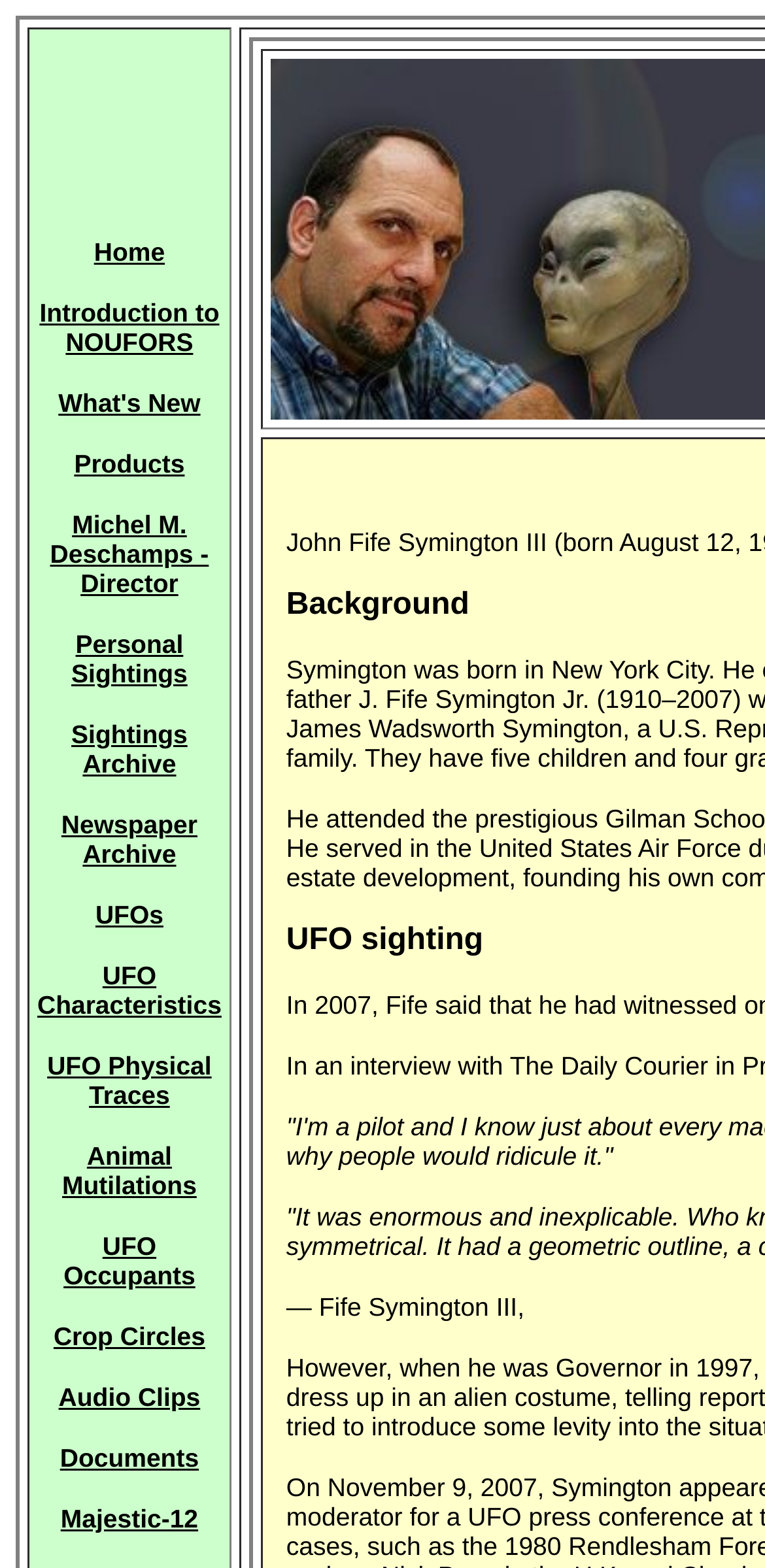Please identify the bounding box coordinates of the area I need to click to accomplish the following instruction: "go to home page".

[0.123, 0.15, 0.215, 0.171]